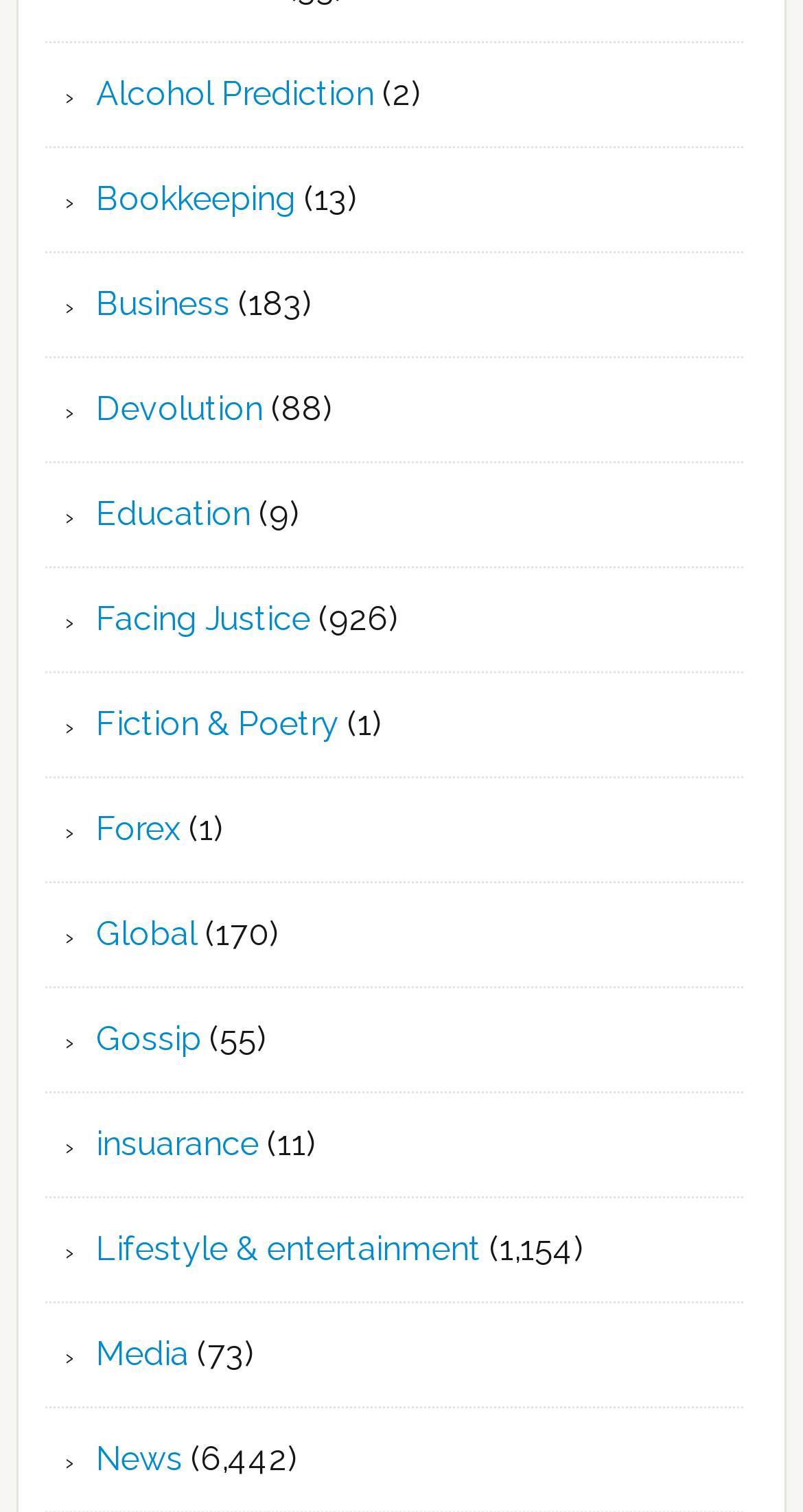Is there a category related to education?
Please provide a single word or phrase in response based on the screenshot.

Yes